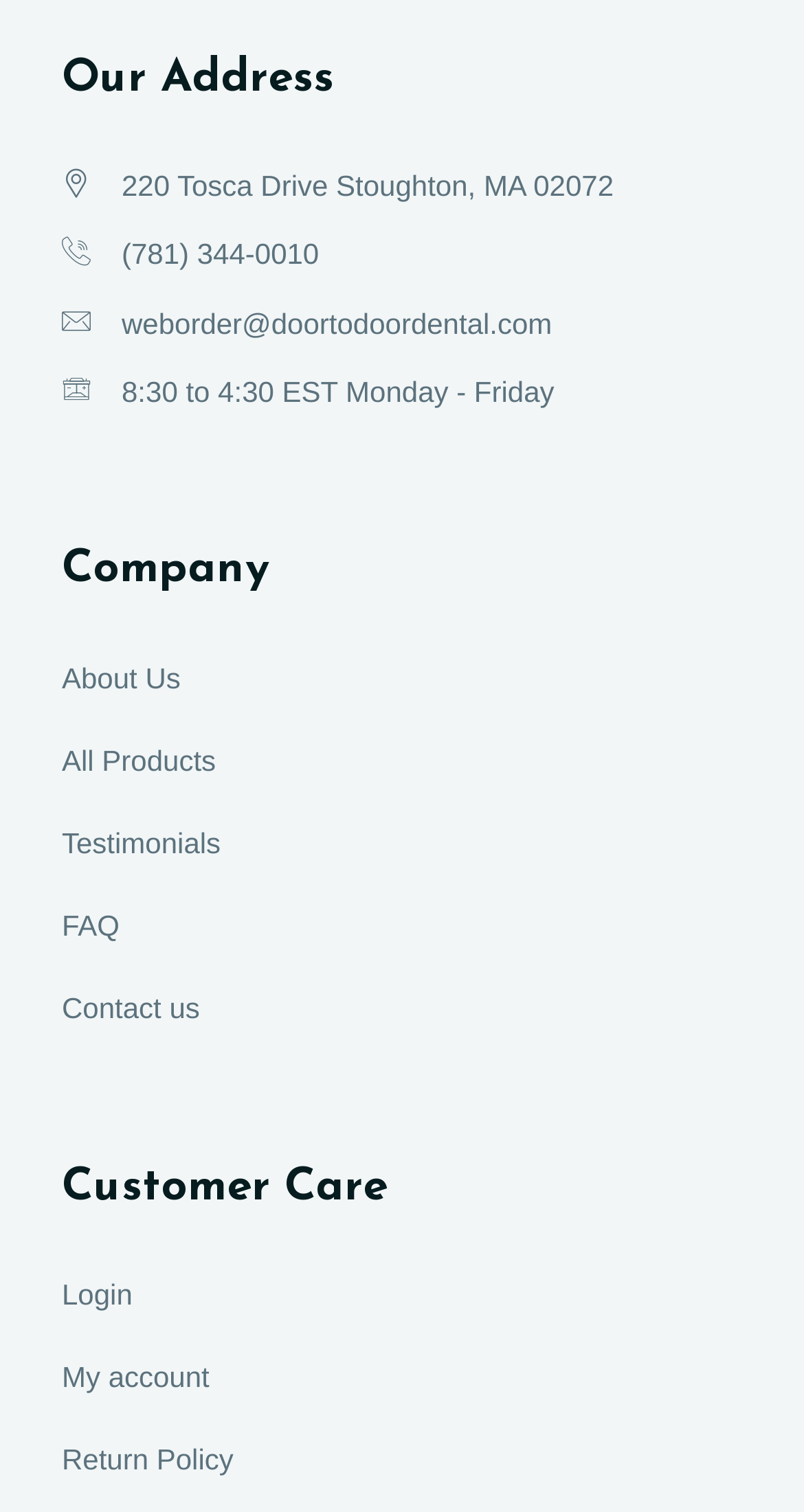Can you specify the bounding box coordinates of the area that needs to be clicked to fulfill the following instruction: "Login to account"?

[0.077, 0.845, 0.165, 0.867]